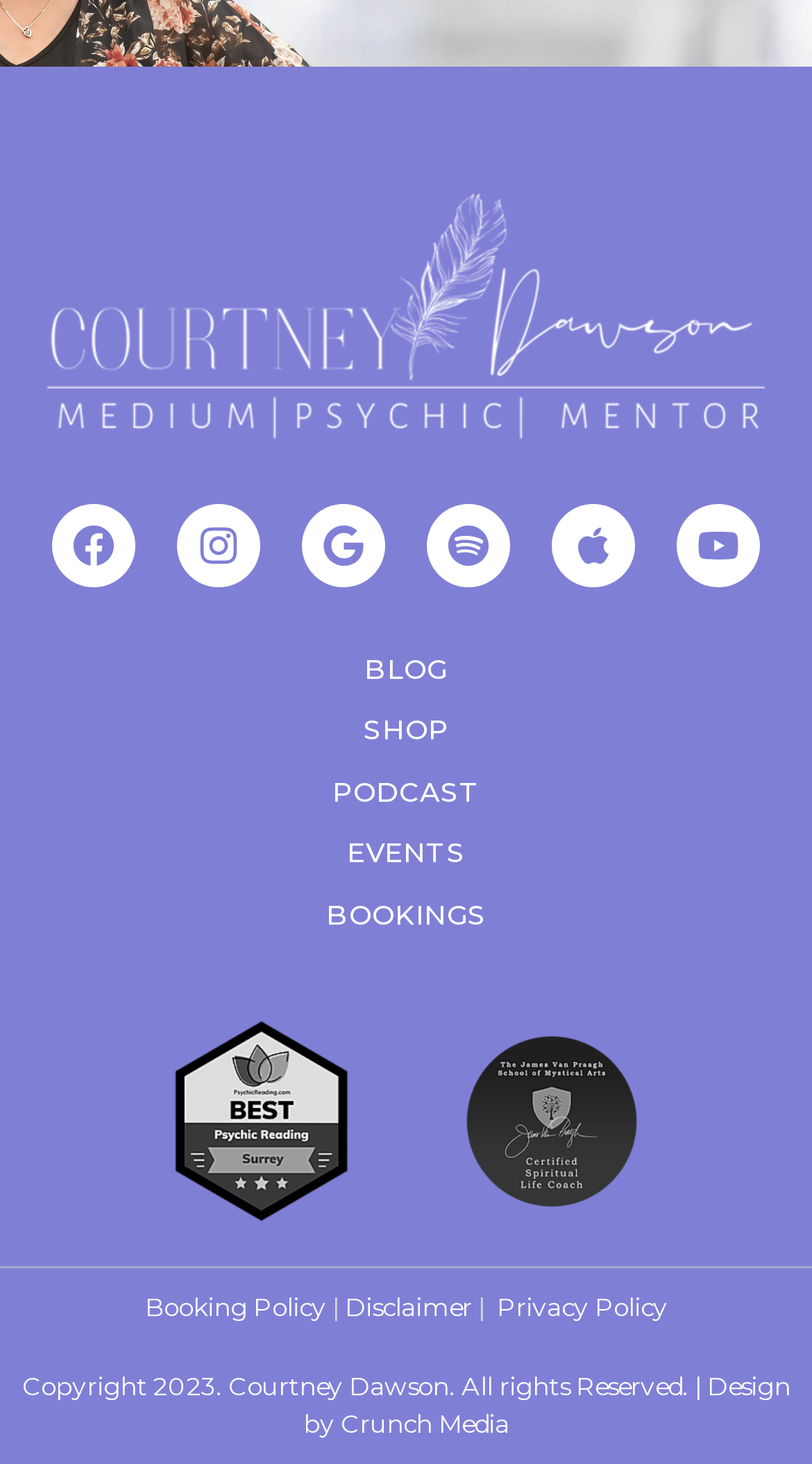Respond to the following query with just one word or a short phrase: 
What is the name of the company that designed the website?

Crunch Media